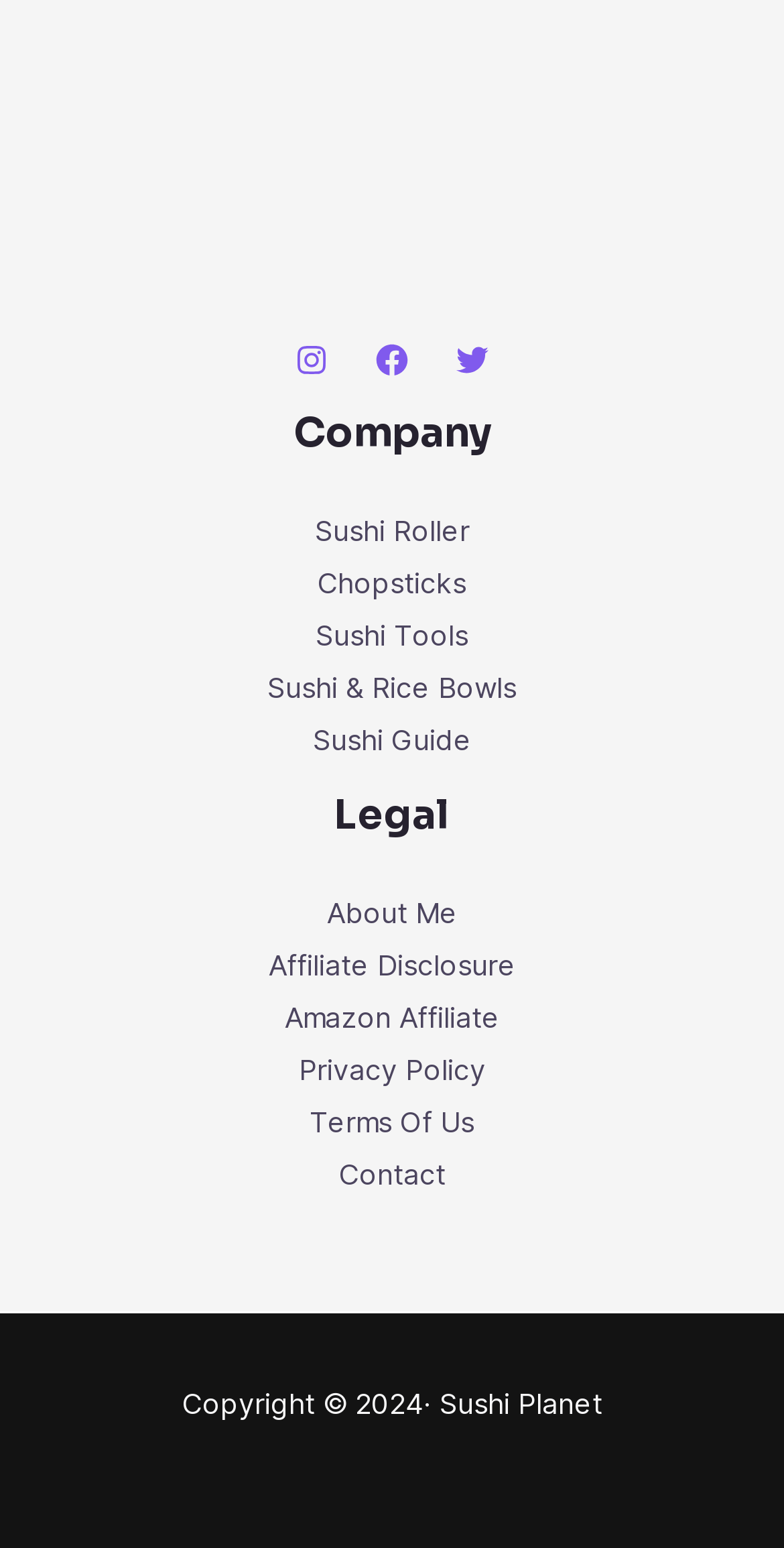How many social media links are there?
Examine the image and give a concise answer in one word or a short phrase.

3